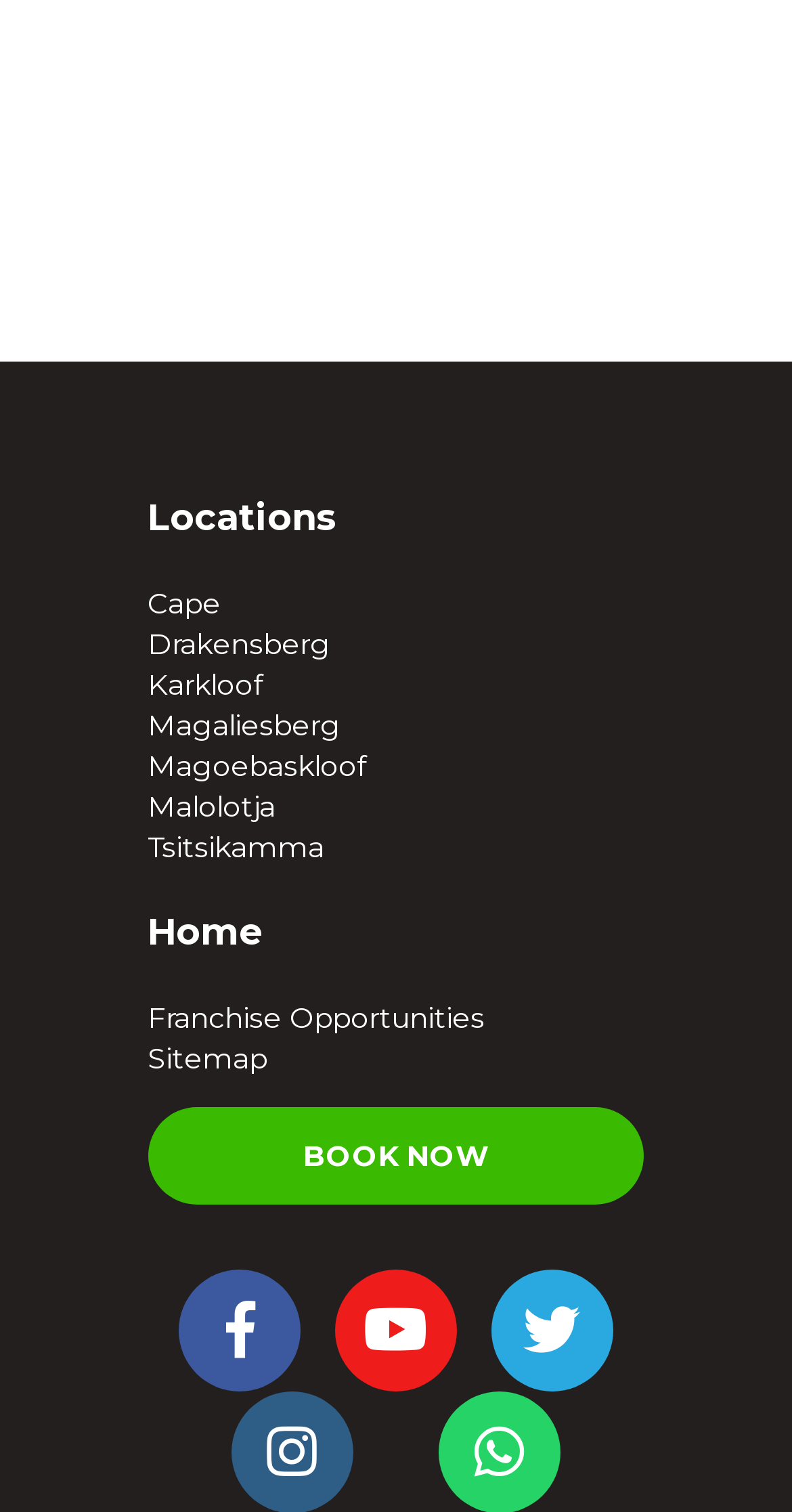Based on the element description, predict the bounding box coordinates (top-left x, top-left y, bottom-right x, bottom-right y) for the UI element in the screenshot: Magoebaskloof

[0.186, 0.495, 0.463, 0.519]